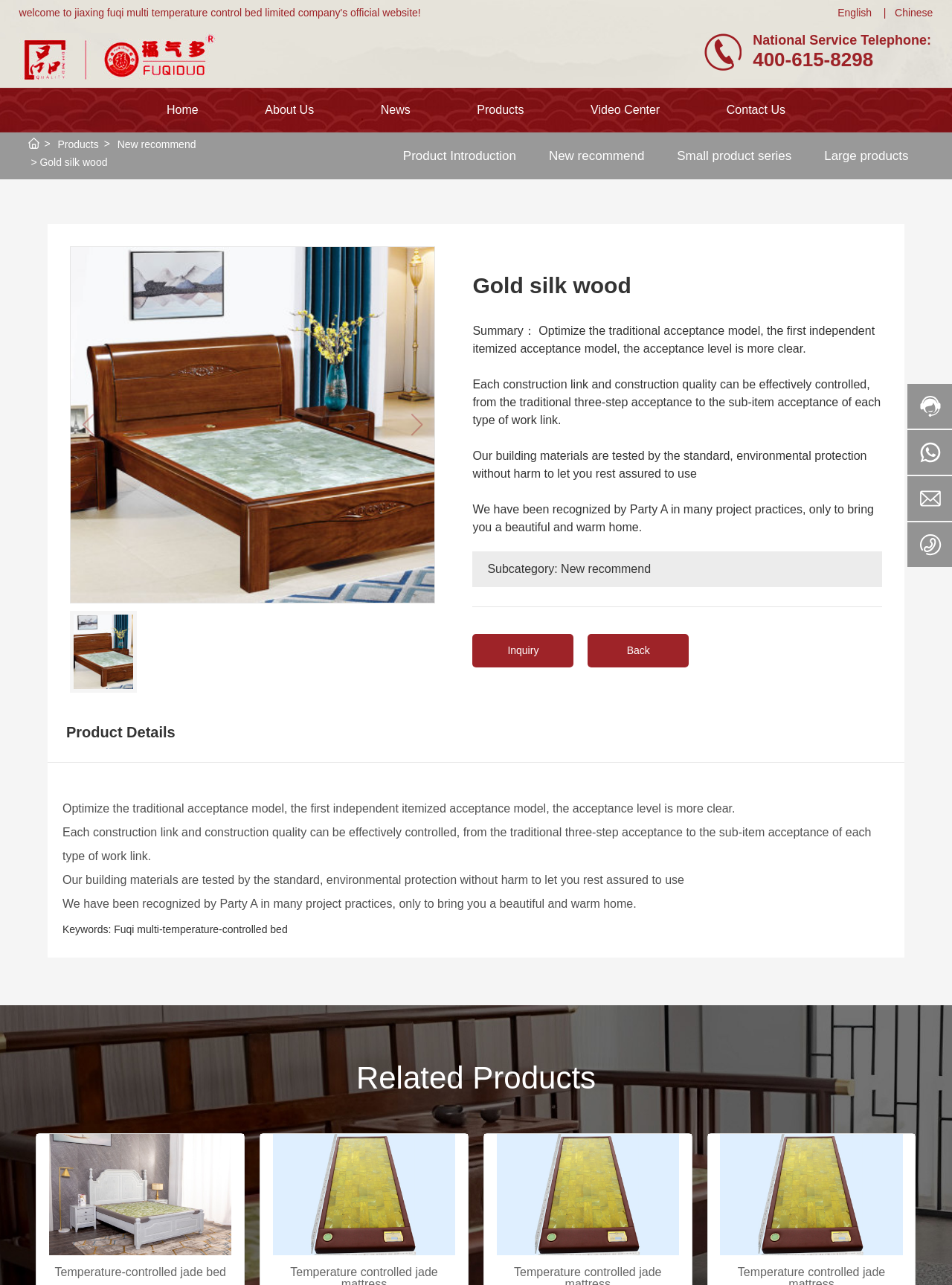Please determine the bounding box coordinates of the element's region to click in order to carry out the following instruction: "Contact us". The coordinates should be four float numbers between 0 and 1, i.e., [left, top, right, bottom].

[0.728, 0.068, 0.86, 0.103]